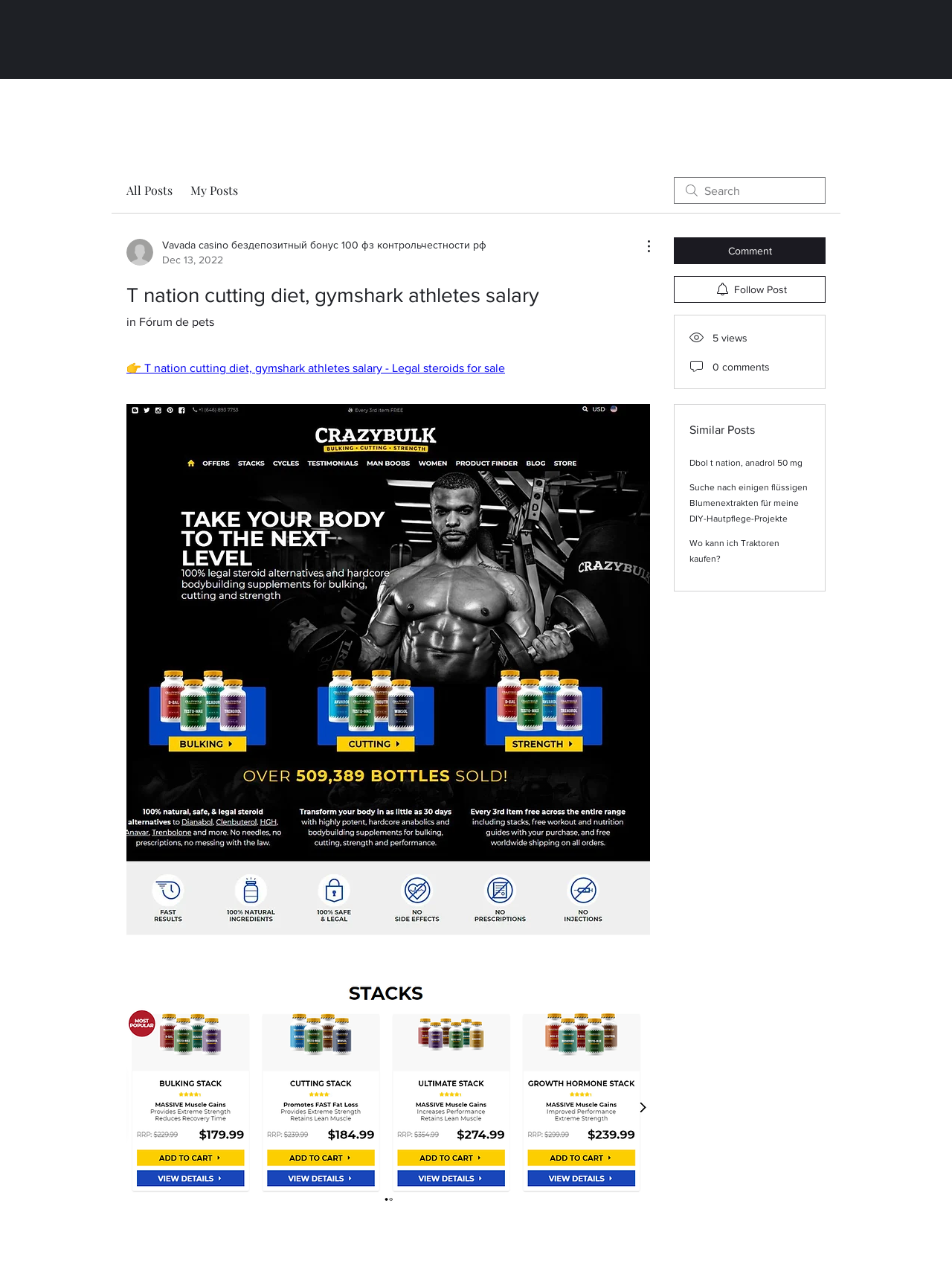Determine the bounding box coordinates of the element's region needed to click to follow the instruction: "View 'T nation cutting diet, gymshark athletes salary' post". Provide these coordinates as four float numbers between 0 and 1, formatted as [left, top, right, bottom].

[0.133, 0.284, 0.53, 0.294]